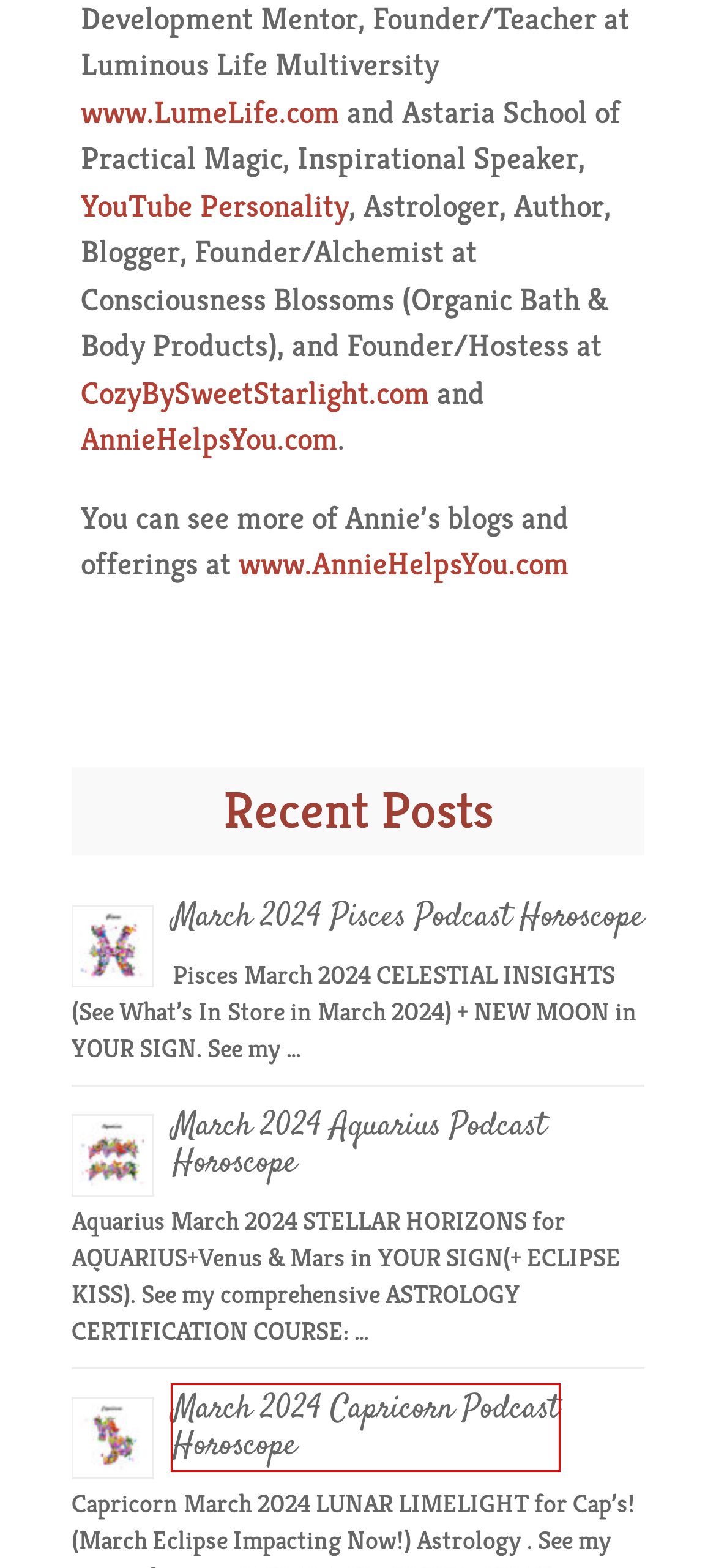After examining the screenshot of a webpage with a red bounding box, choose the most accurate webpage description that corresponds to the new page after clicking the element inside the red box. Here are the candidates:
A. March 2024 Sagittarius Podcast Horoscope - Cozy by Sweet Starlight
B. March 2024 Capricorn Podcast Horoscope - Cozy by Sweet Starlight
C. March 2024 Aquarius Podcast Horoscope - Cozy by Sweet Starlight
D. March 2024 Leo Podcast Horoscope - Cozy by Sweet Starlight
E. March 2024 Pisces Podcast Horoscope - Cozy by Sweet Starlight
F. March 2024 Scorpio Podcast Horoscope - Cozy by Sweet Starlight
G. February 2024 Pisces Podcast Horoscope - Cozy by Sweet Starlight
H. Annie Botticelli, Author at Cozy by Sweet Starlight

B